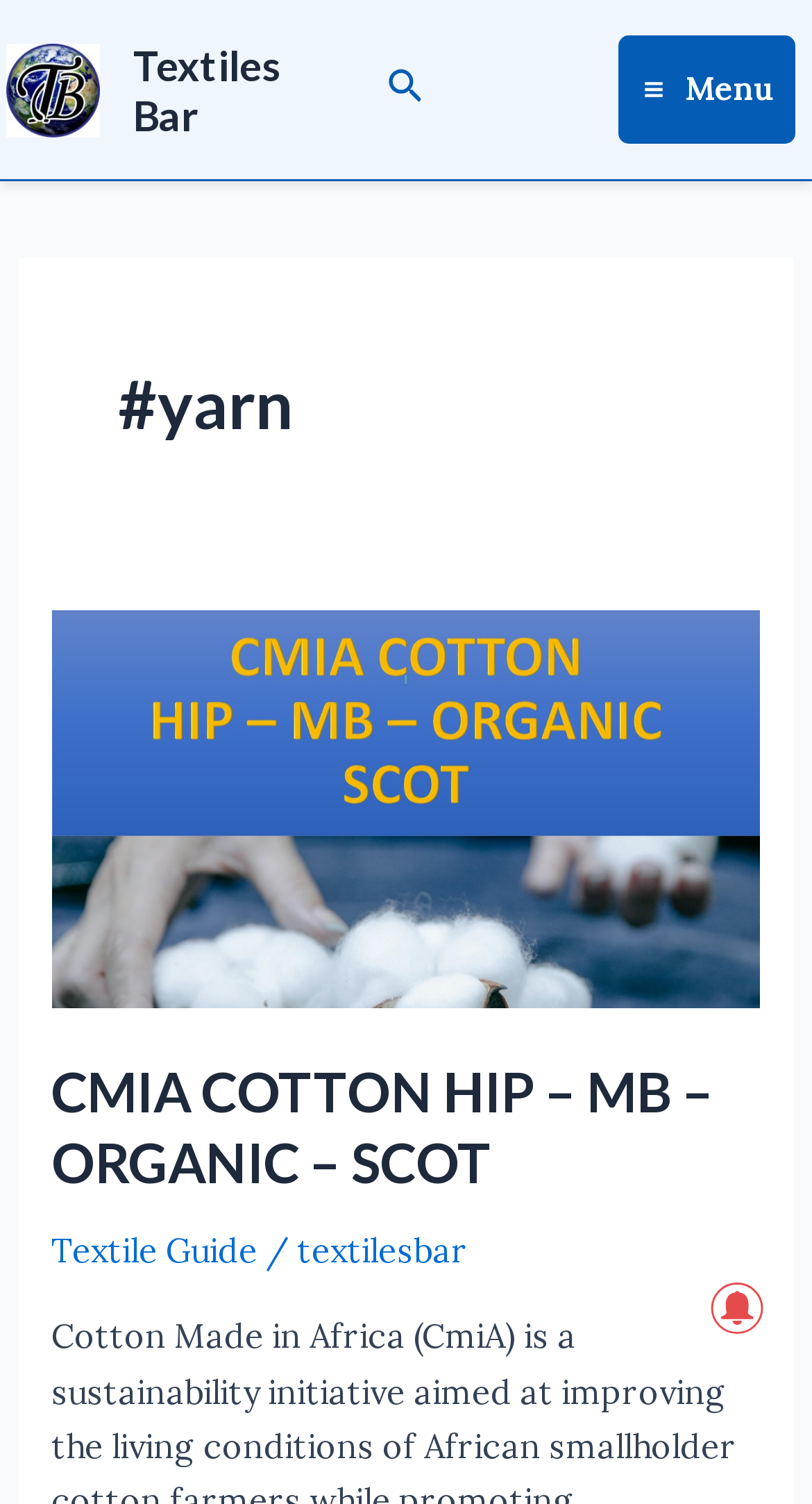Based on the provided description, "textilesbar", find the bounding box of the corresponding UI element in the screenshot.

[0.366, 0.817, 0.576, 0.845]